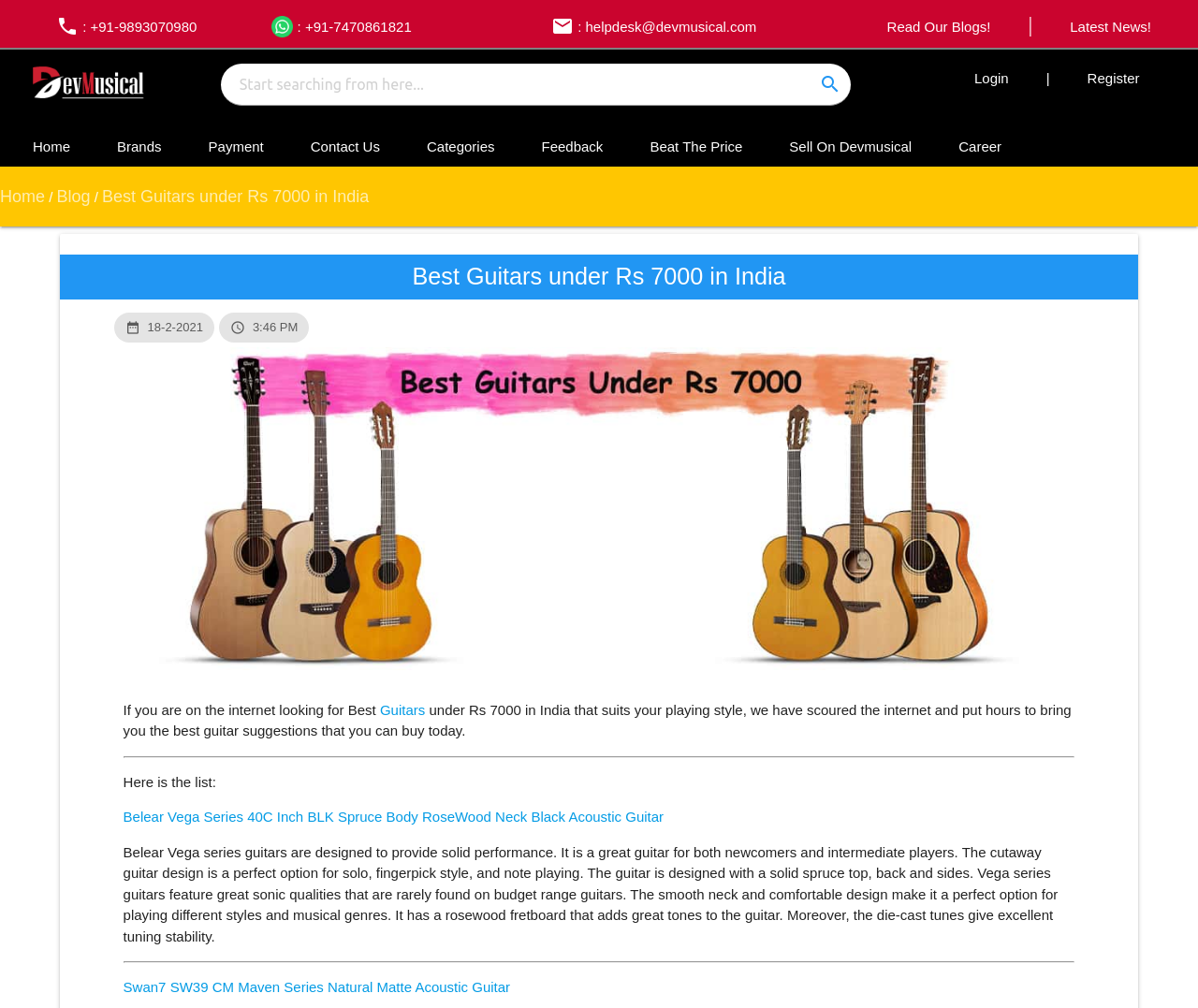Create a detailed summary of all the visual and textual information on the webpage.

The webpage is about "Best Guitars under Rs 7000 in India". At the top, there is a navigation bar with links to "Home", "Brands", "Payment", "Contact Us", and other options. Below the navigation bar, there is a search box and links to "Login" and "Register". 

On the left side, there is a section with contact information, including phone numbers, WhatsApp, and email. There are also links to "Read Our Blogs!" and "Latest News!". 

The main content of the webpage is an article about the best guitars under Rs 7000 in India. The article has a heading "Best Guitars under Rs 7000 in India" and a subheading that describes the content of the article. Below the heading, there is an image related to the topic. 

The article starts with a brief introduction, followed by a list of guitars. Each guitar is described in detail, including its features, design, and sonic qualities. There are two guitars listed, with their names and descriptions provided. The descriptions are quite detailed, covering the materials used, the design, and the playing style. 

There are horizontal separators between the different sections of the article, making it easy to read and understand. Overall, the webpage is well-organized and provides valuable information to readers looking for guitars under Rs 7000 in India.